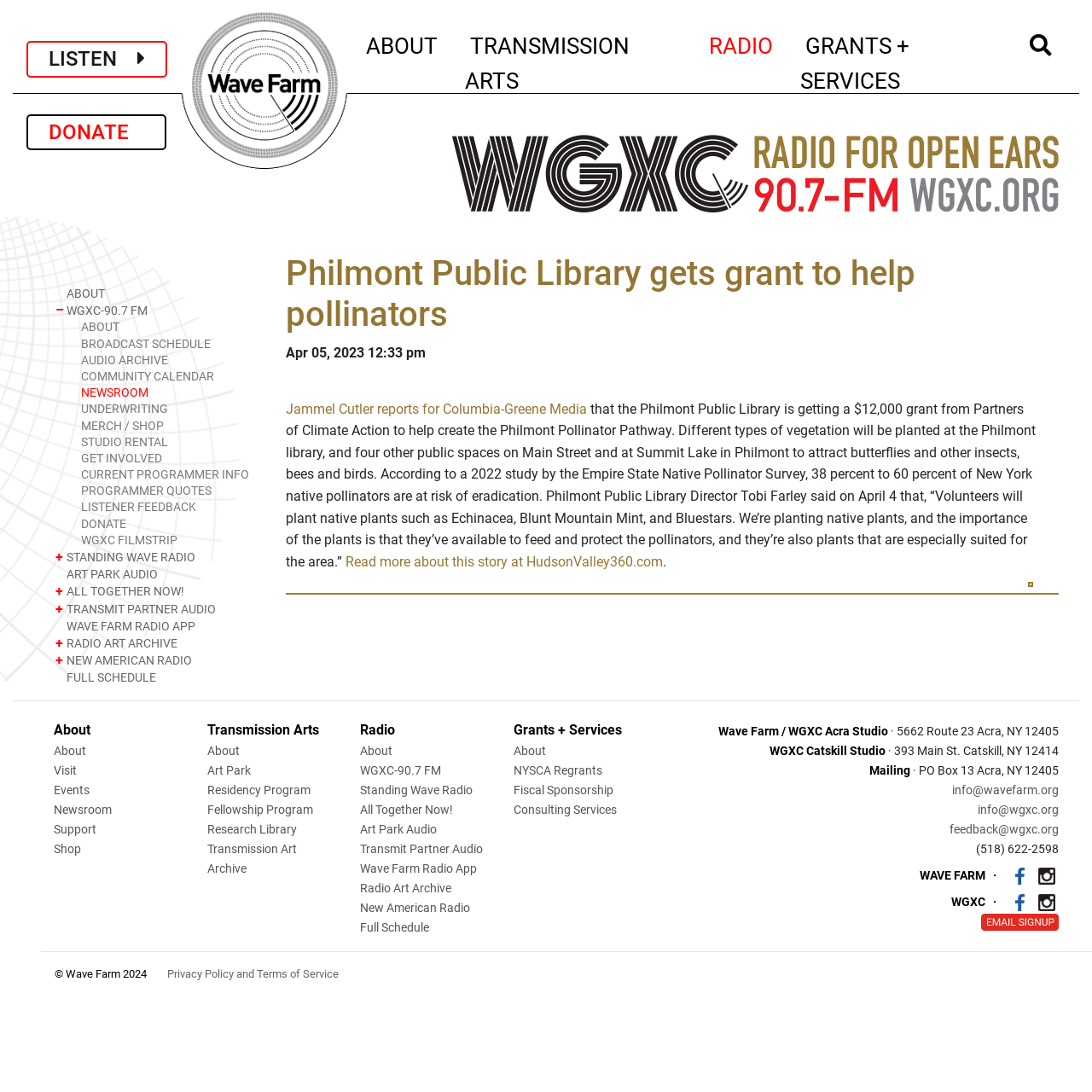Find the bounding box coordinates of the element to click in order to complete the given instruction: "Check the WGXC broadcast schedule."

[0.073, 0.307, 0.238, 0.322]